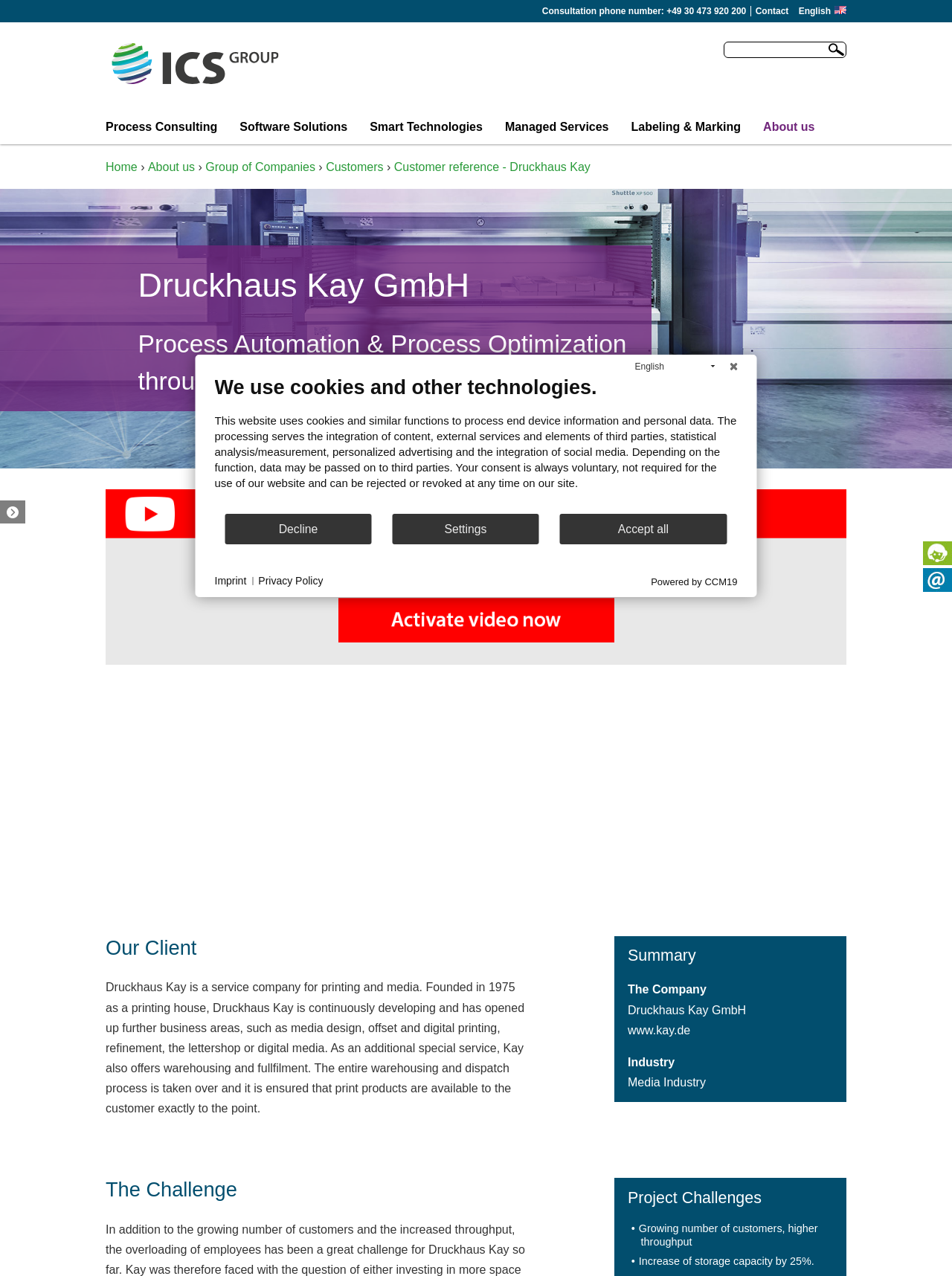Please identify the bounding box coordinates of the area that needs to be clicked to follow this instruction: "Go to next post".

None